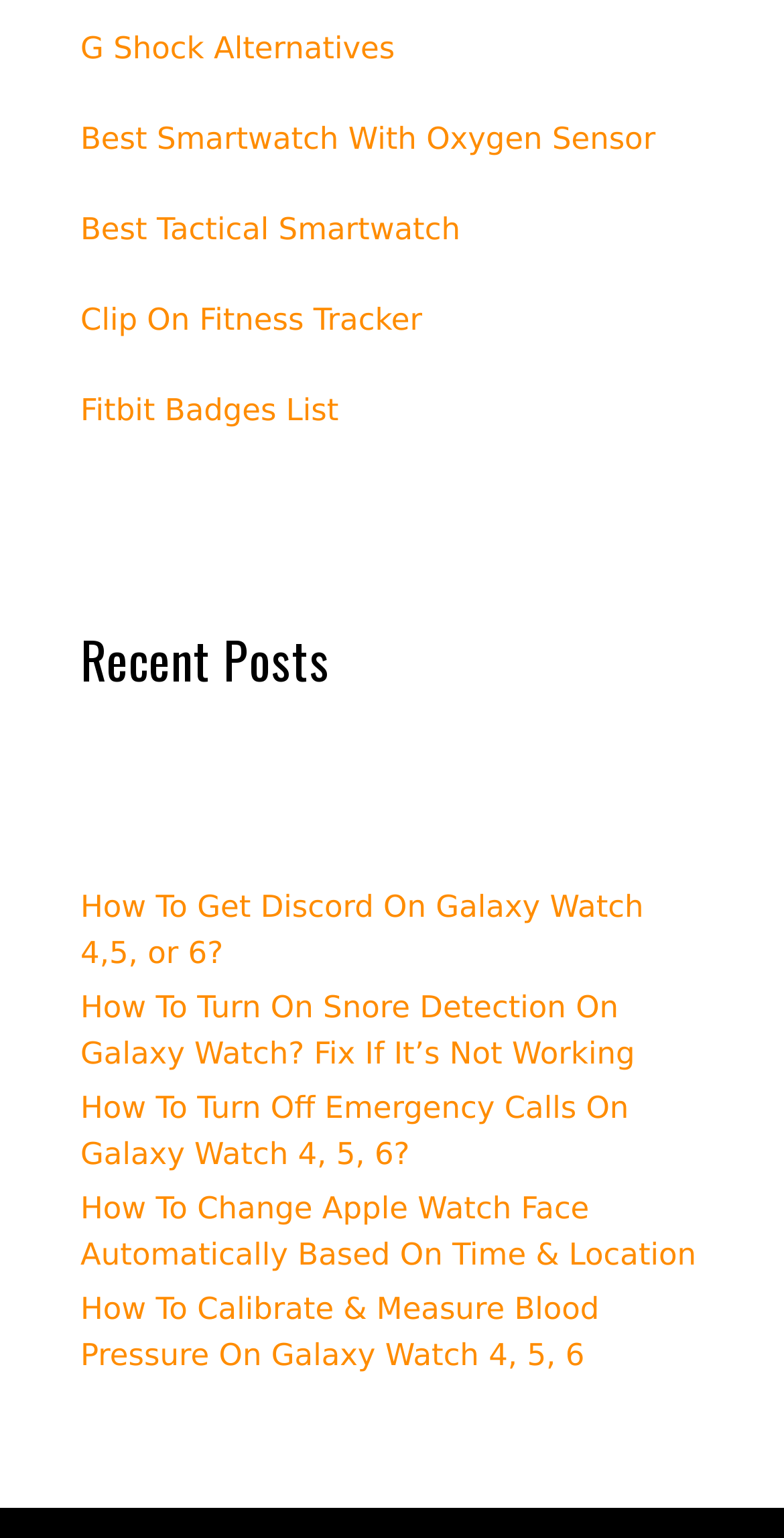Please locate the bounding box coordinates of the element that should be clicked to achieve the given instruction: "View G Shock Alternatives".

[0.103, 0.019, 0.504, 0.043]